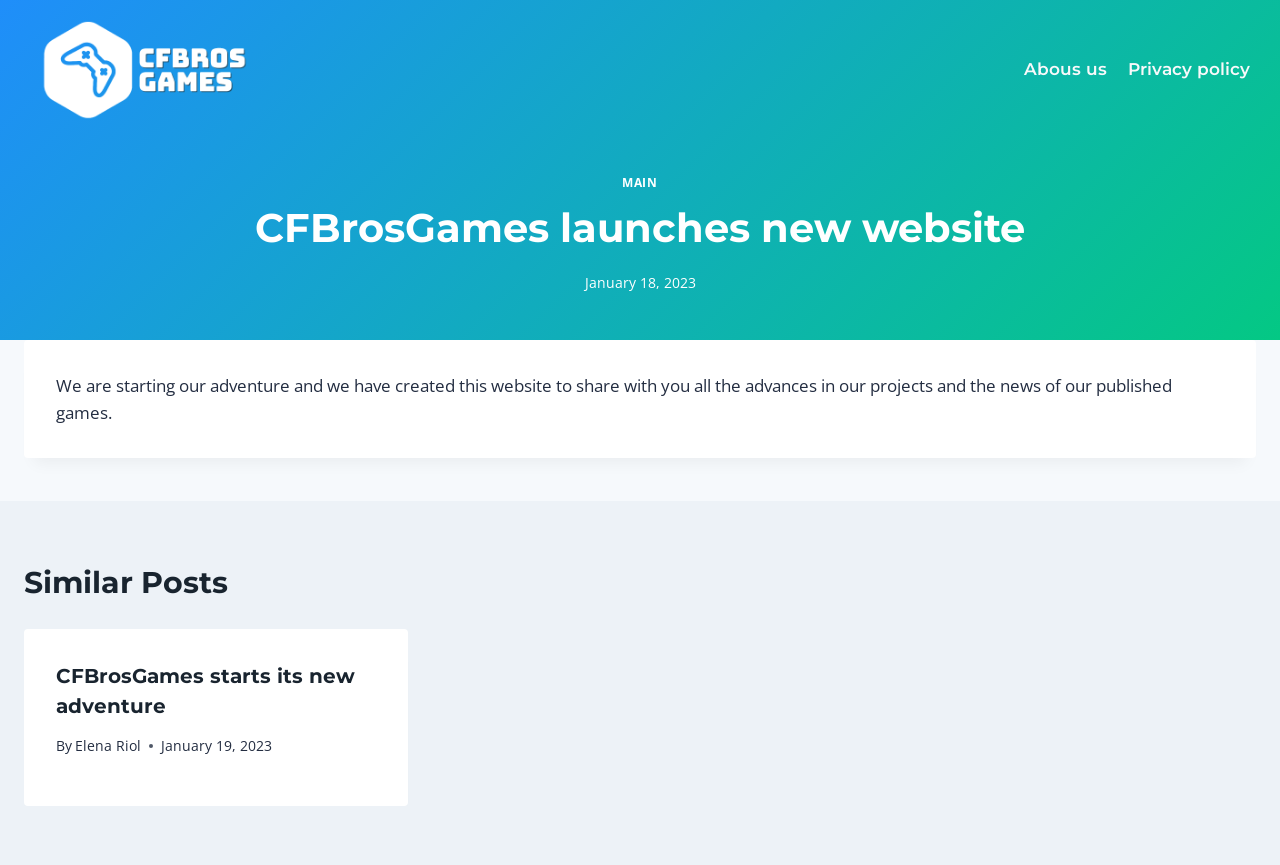What is the title of the first post?
Carefully analyze the image and provide a thorough answer to the question.

The title of the first post can be found at the top of the webpage, where it is written as 'CFBrosGames launches new website' in a heading format.